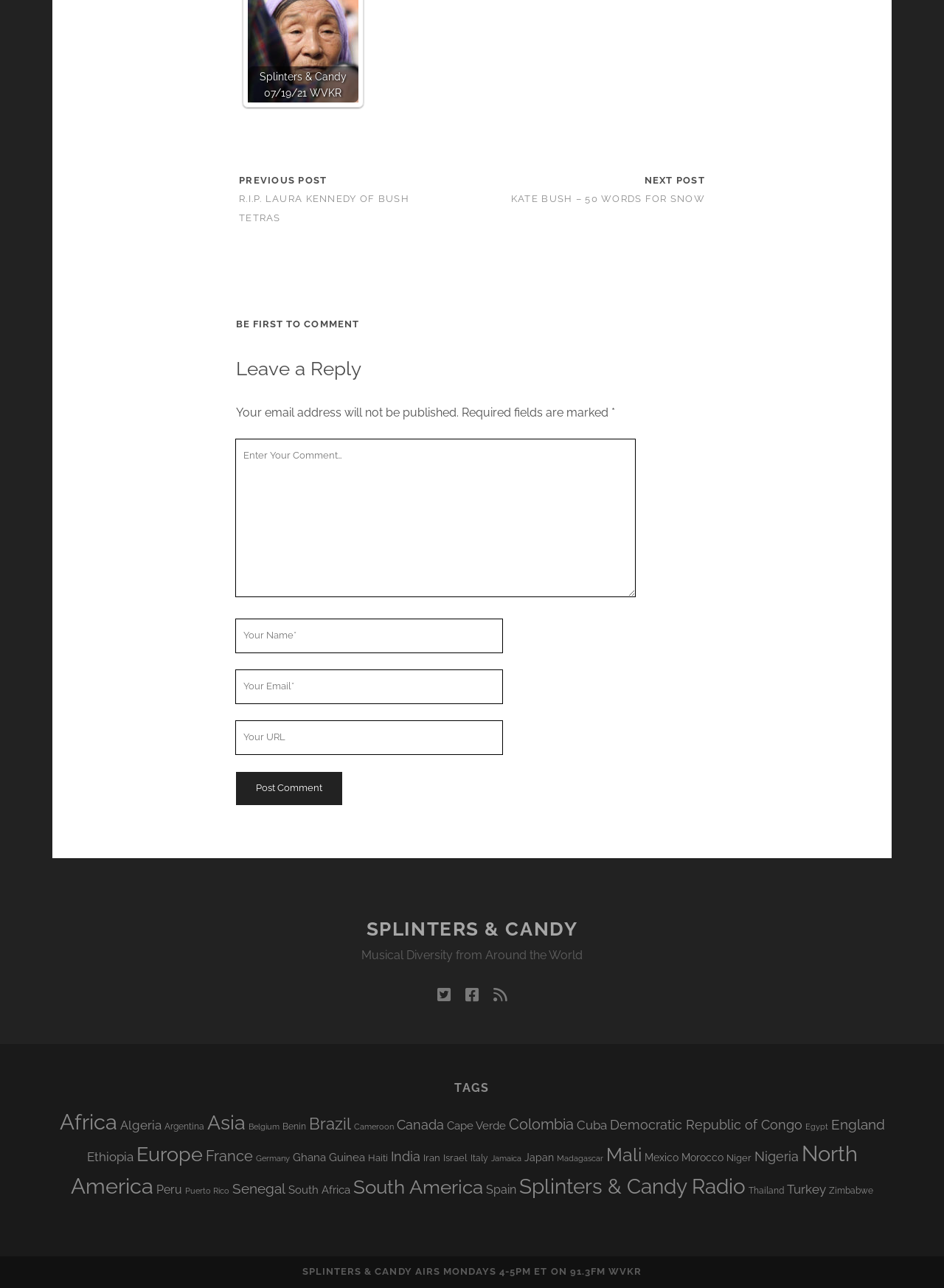Please locate the clickable area by providing the bounding box coordinates to follow this instruction: "Enter your comment in the text box".

[0.25, 0.341, 0.673, 0.463]